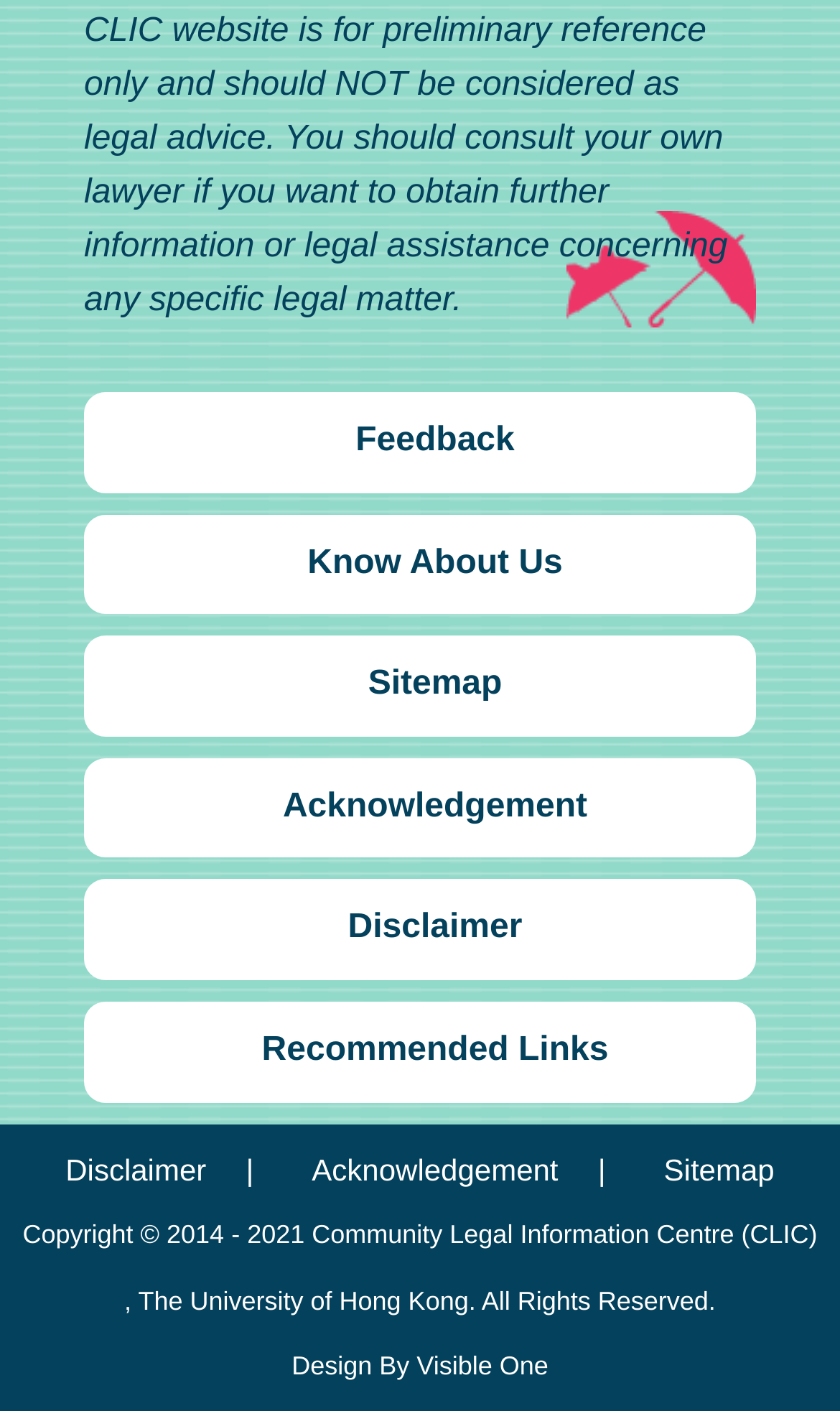How many times does the word 'Disclaimer' appear?
Please respond to the question thoroughly and include all relevant details.

I searched for the word 'Disclaimer' on the page and found that it appears twice, once in the footer section and once in the bottom section.